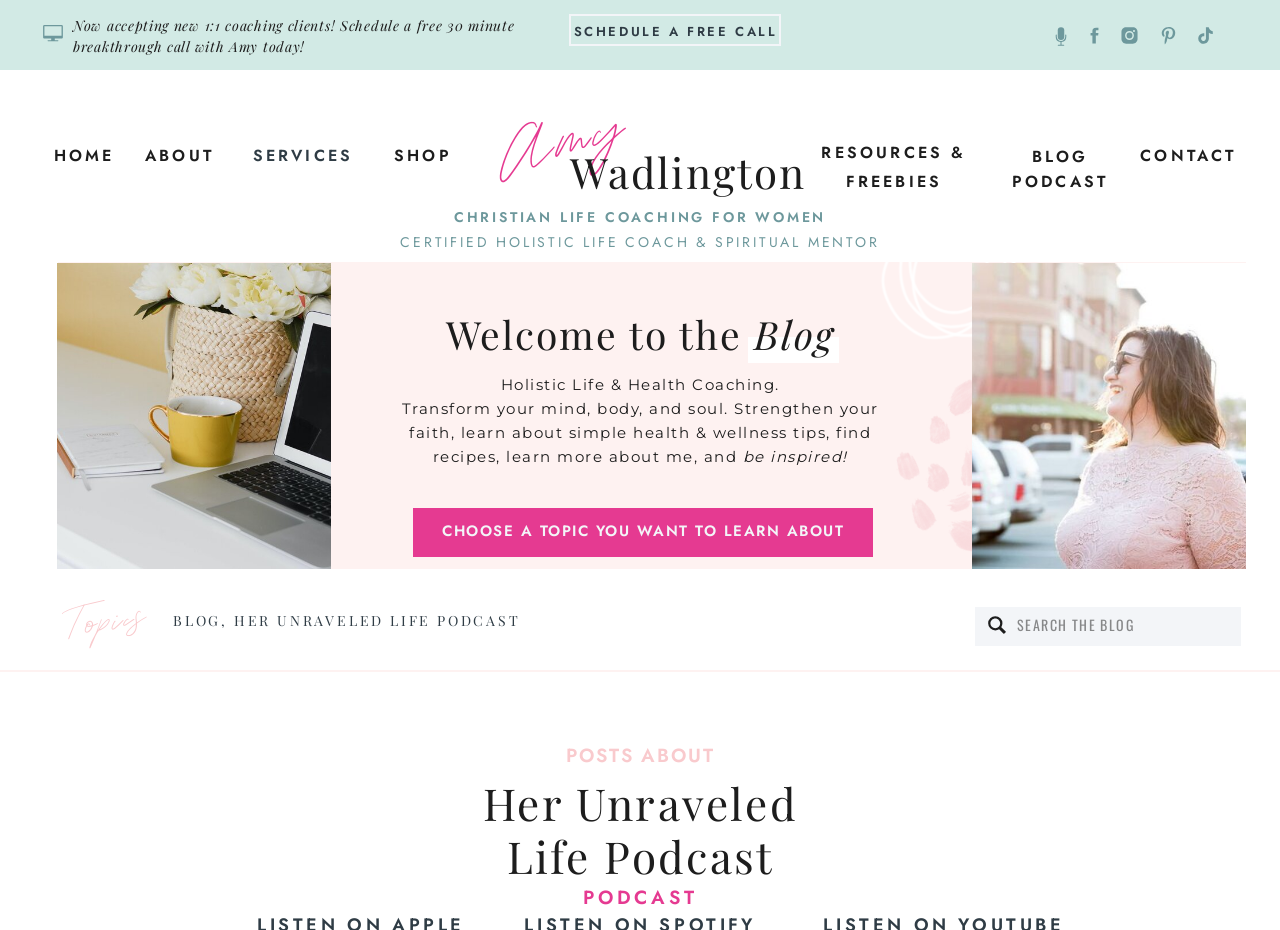Answer this question in one word or a short phrase: What is the purpose of the textbox?

Search for: